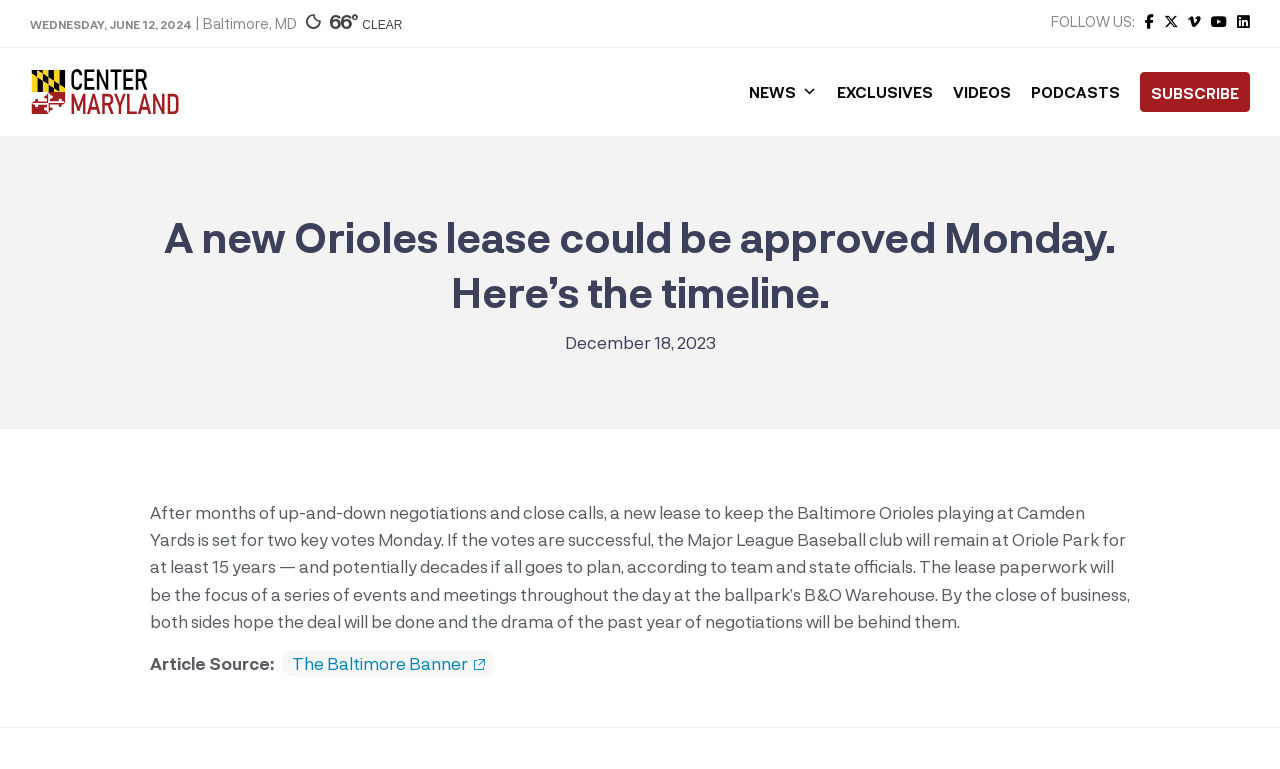Please identify the bounding box coordinates of the element that needs to be clicked to perform the following instruction: "Check the weather".

[0.257, 0.012, 0.279, 0.043]